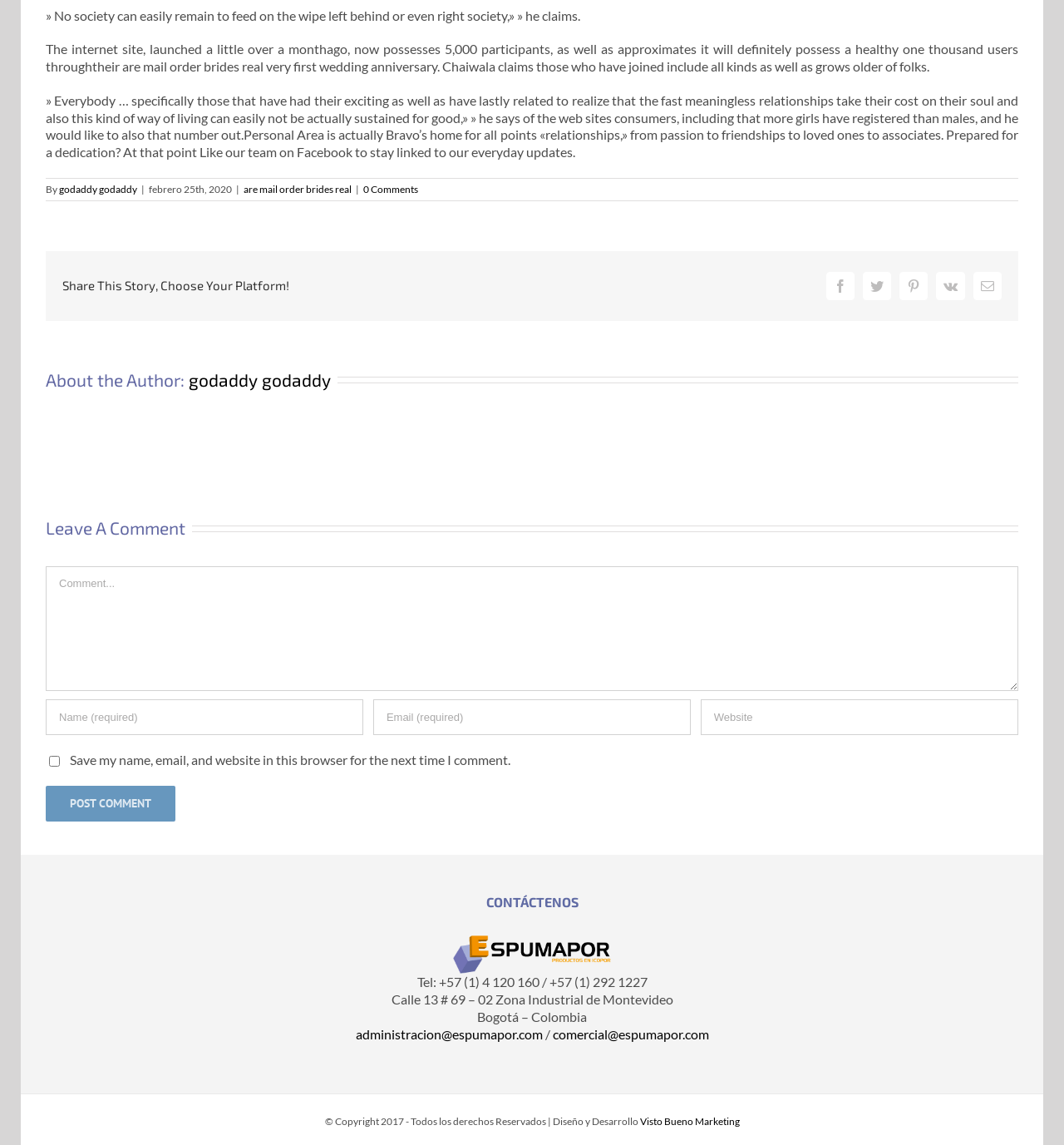Pinpoint the bounding box coordinates for the area that should be clicked to perform the following instruction: "Share this story on Facebook".

[0.777, 0.237, 0.803, 0.262]